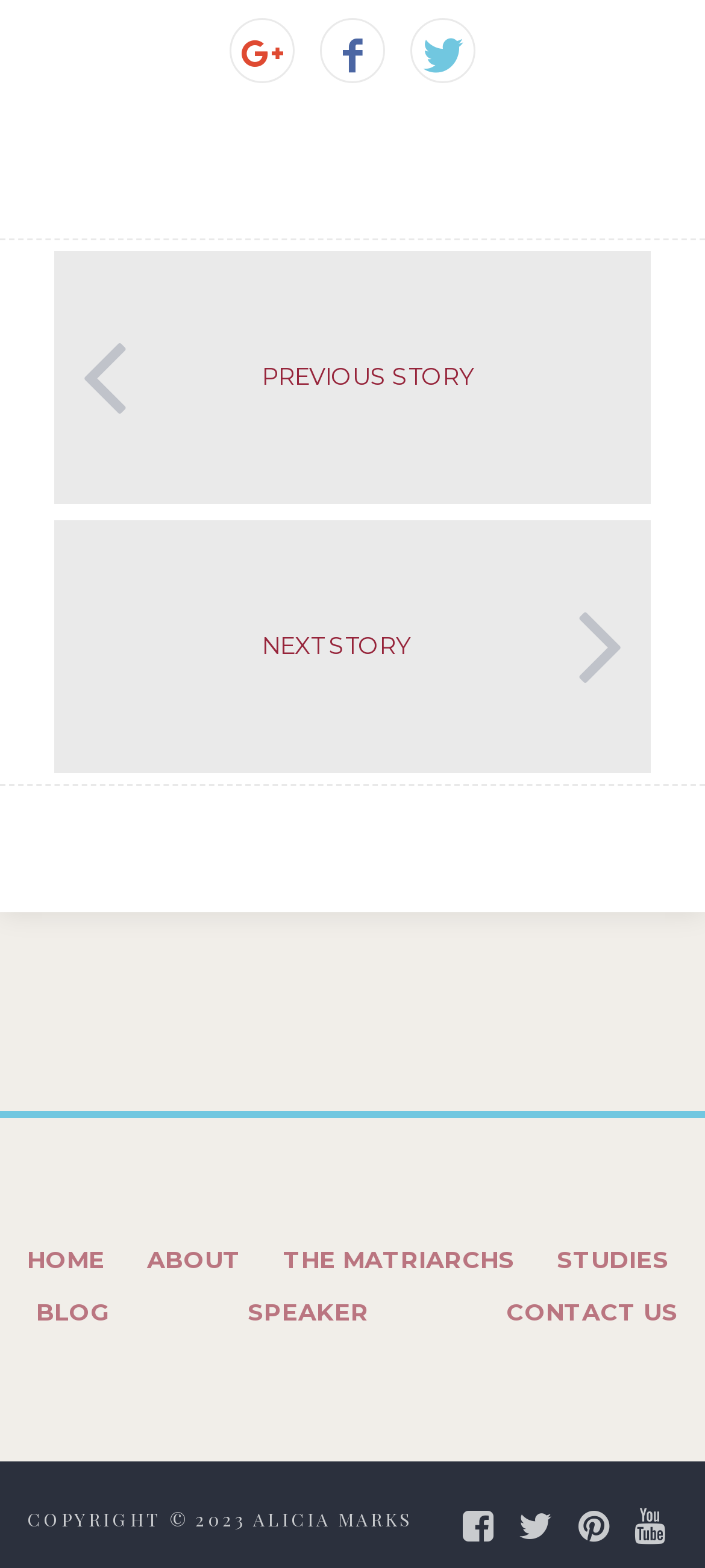Please specify the bounding box coordinates for the clickable region that will help you carry out the instruction: "contact us".

[0.718, 0.821, 0.962, 0.854]